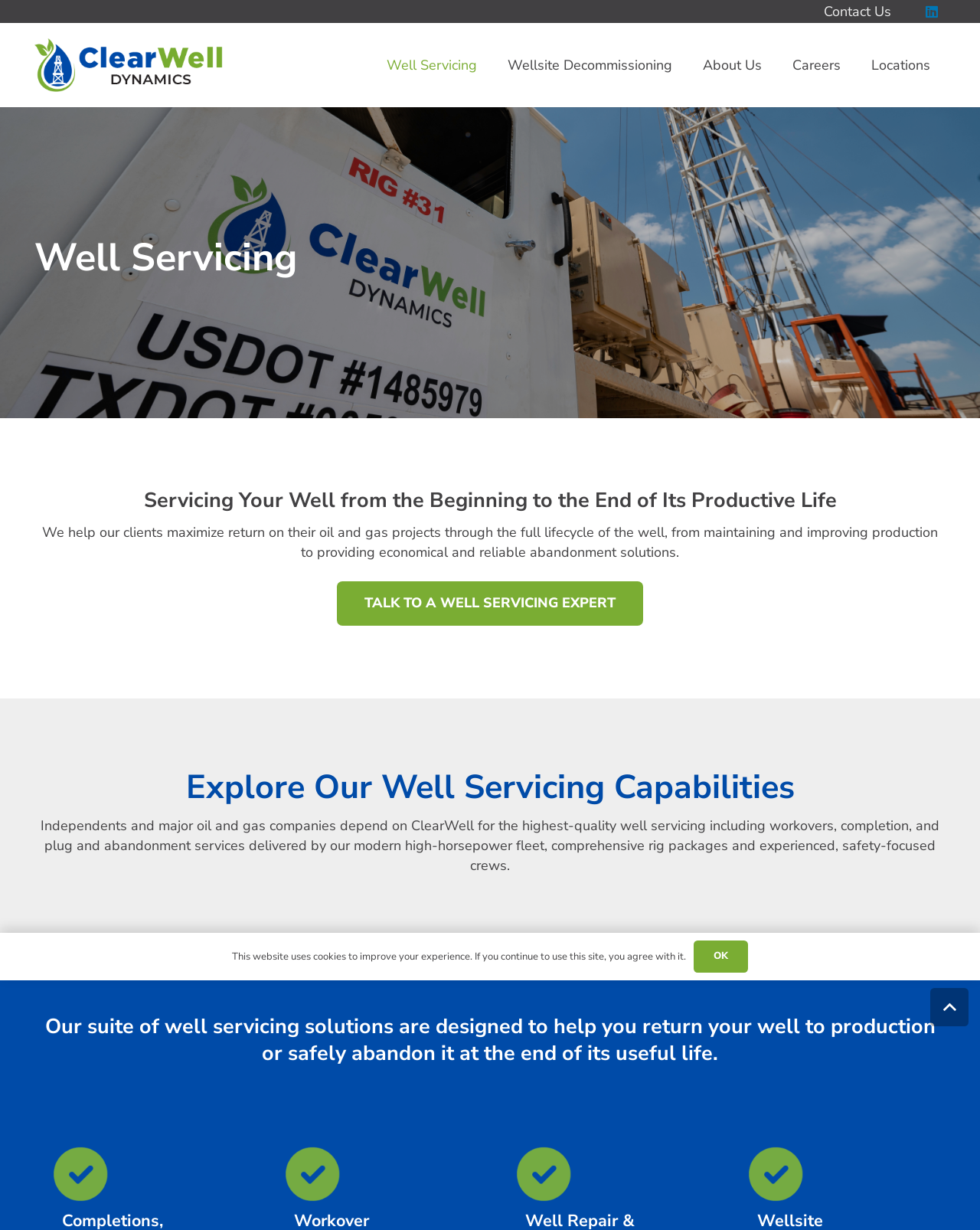Can you give a comprehensive explanation to the question given the content of the image?
What is the purpose of the 'Talk to a Well Servicing Expert' link?

The purpose of the 'Talk to a Well Servicing Expert' link is to allow users to contact an expert in well servicing, which is likely to provide more information or assistance with well servicing needs, as indicated by the link's text and location on the webpage.